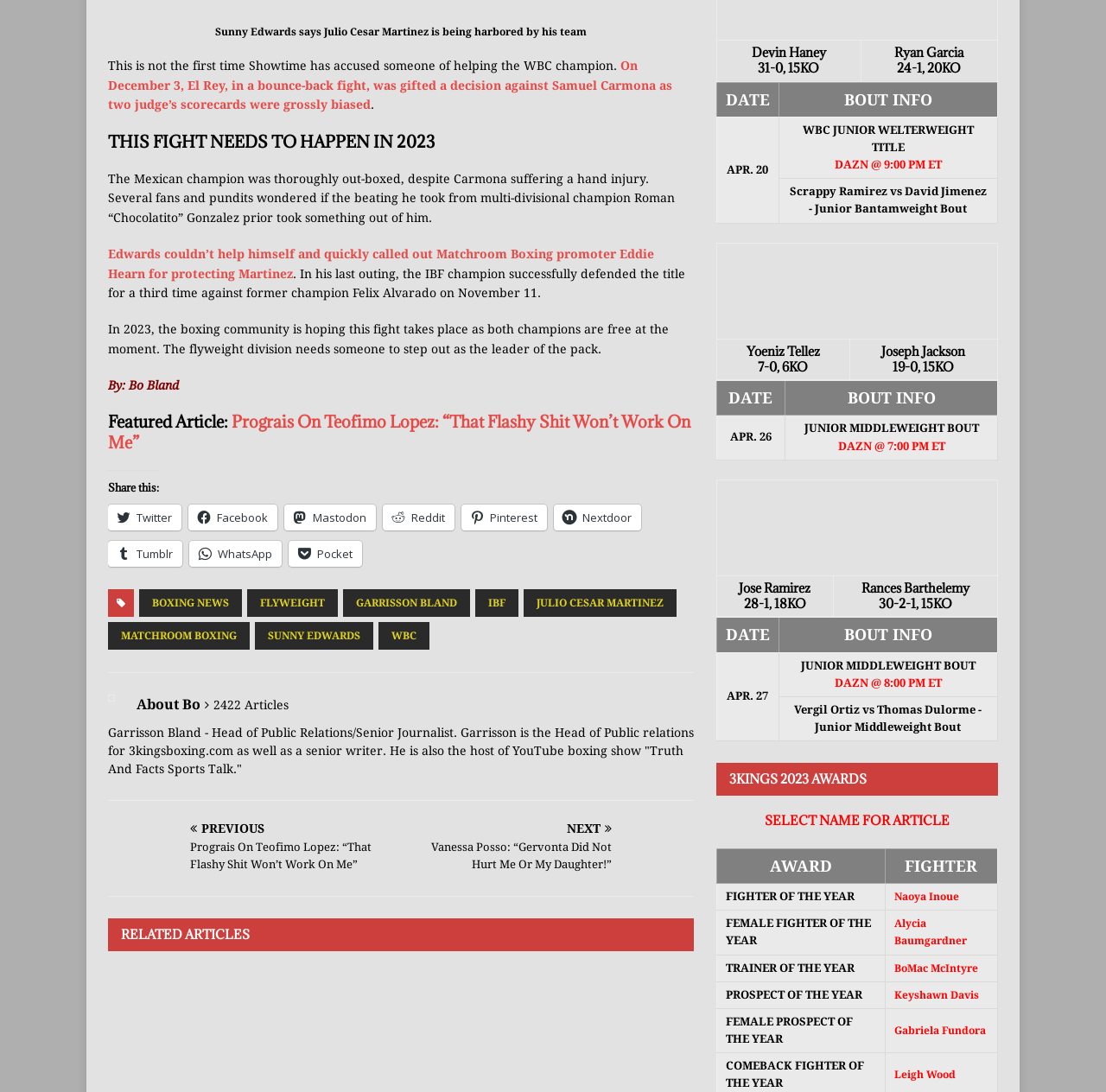What is the title of the related article?
Kindly offer a detailed explanation using the data available in the image.

The title of the related article is 'Devin Haney 31-0, 15KO' which is indicated by the heading element with the text content 'Devin Haney 31-0, 15KO' in the 'RELATED ARTICLES' section.